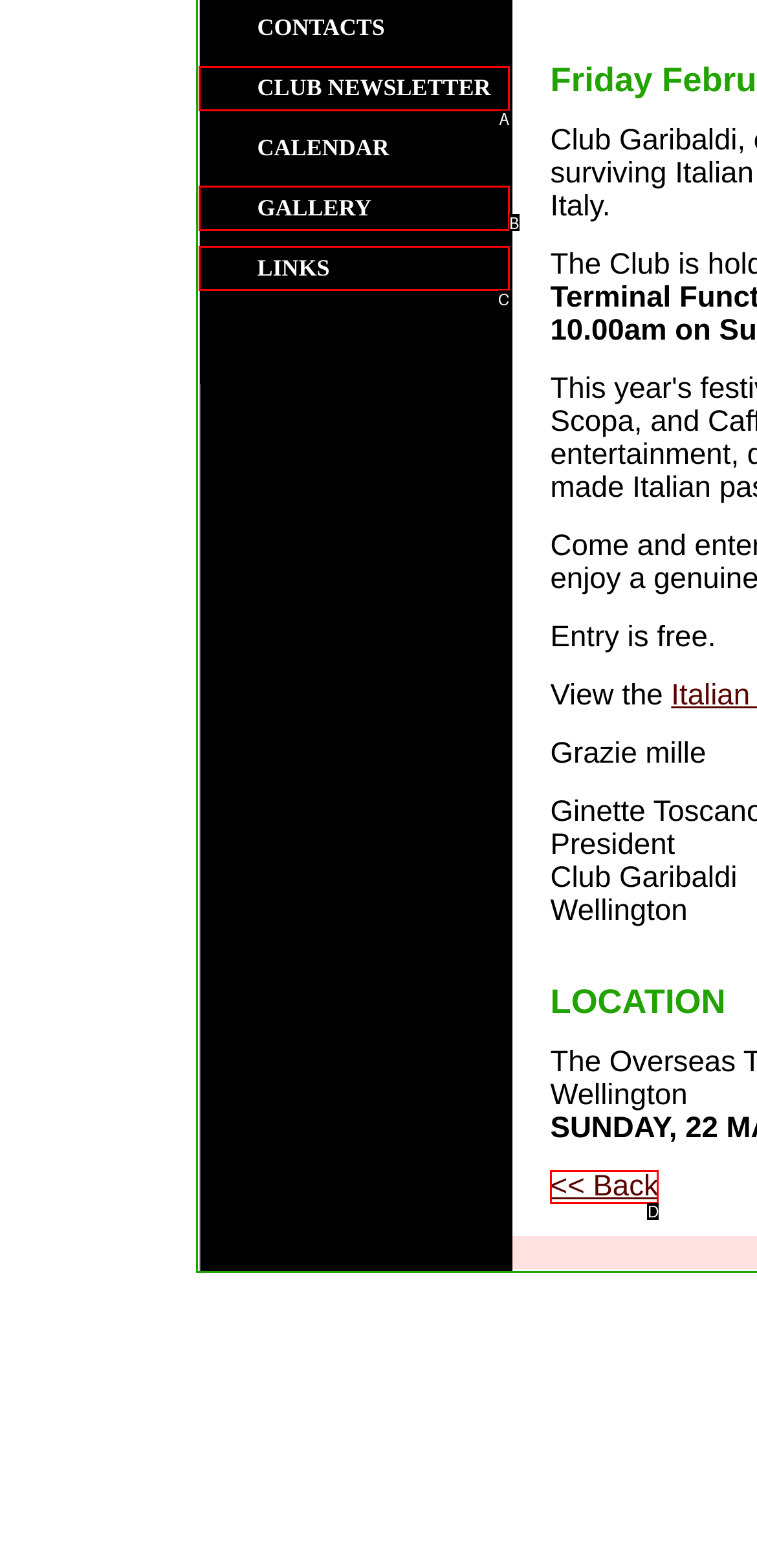Identify the matching UI element based on the description: << Back
Reply with the letter from the available choices.

D